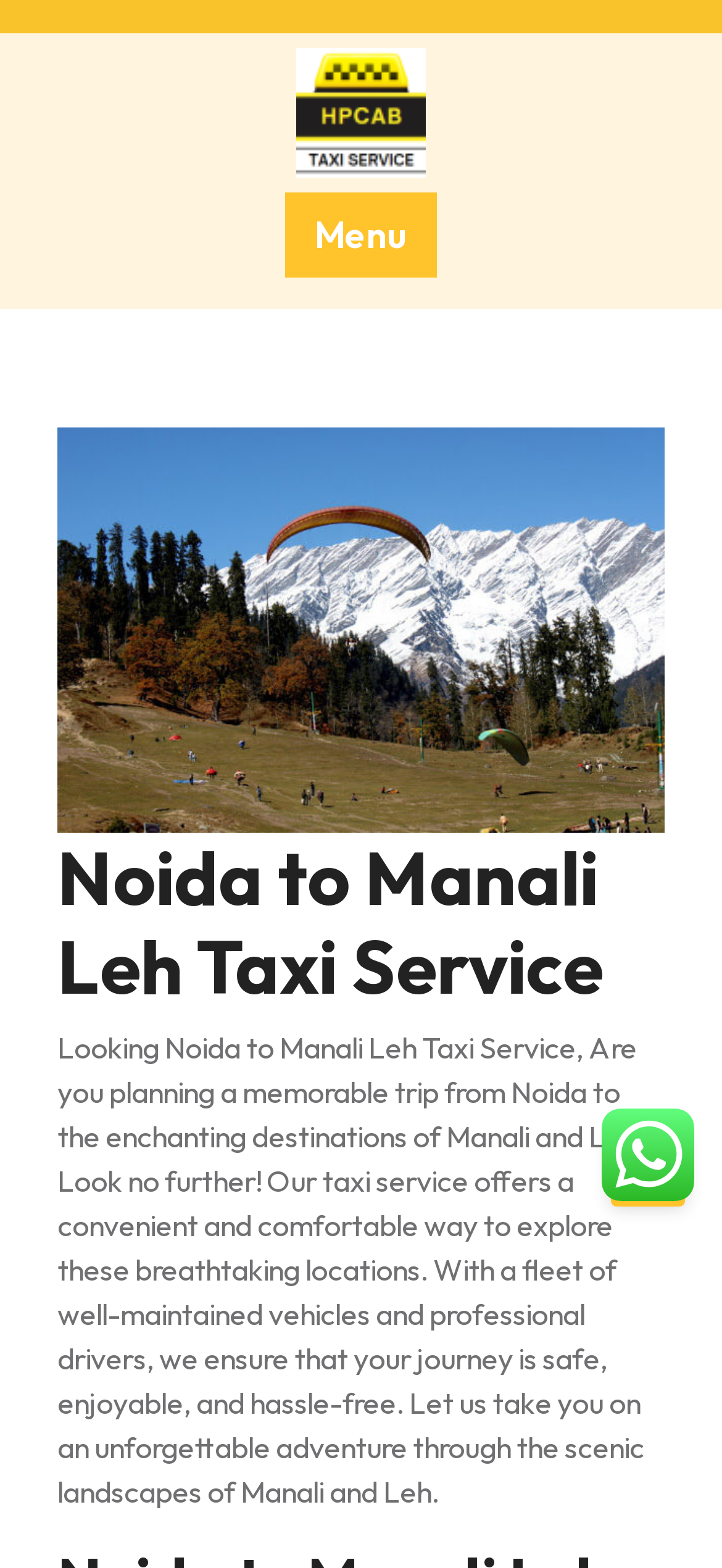What is the phone number to call for taxi service?
Please ensure your answer is as detailed and informative as possible.

I found the phone number by looking at the root element of the webpage, which is 'Noida to Manali Leh Taxi Service call 9779888766'. This suggests that the phone number is 9779888766, which can be used to call for taxi service.